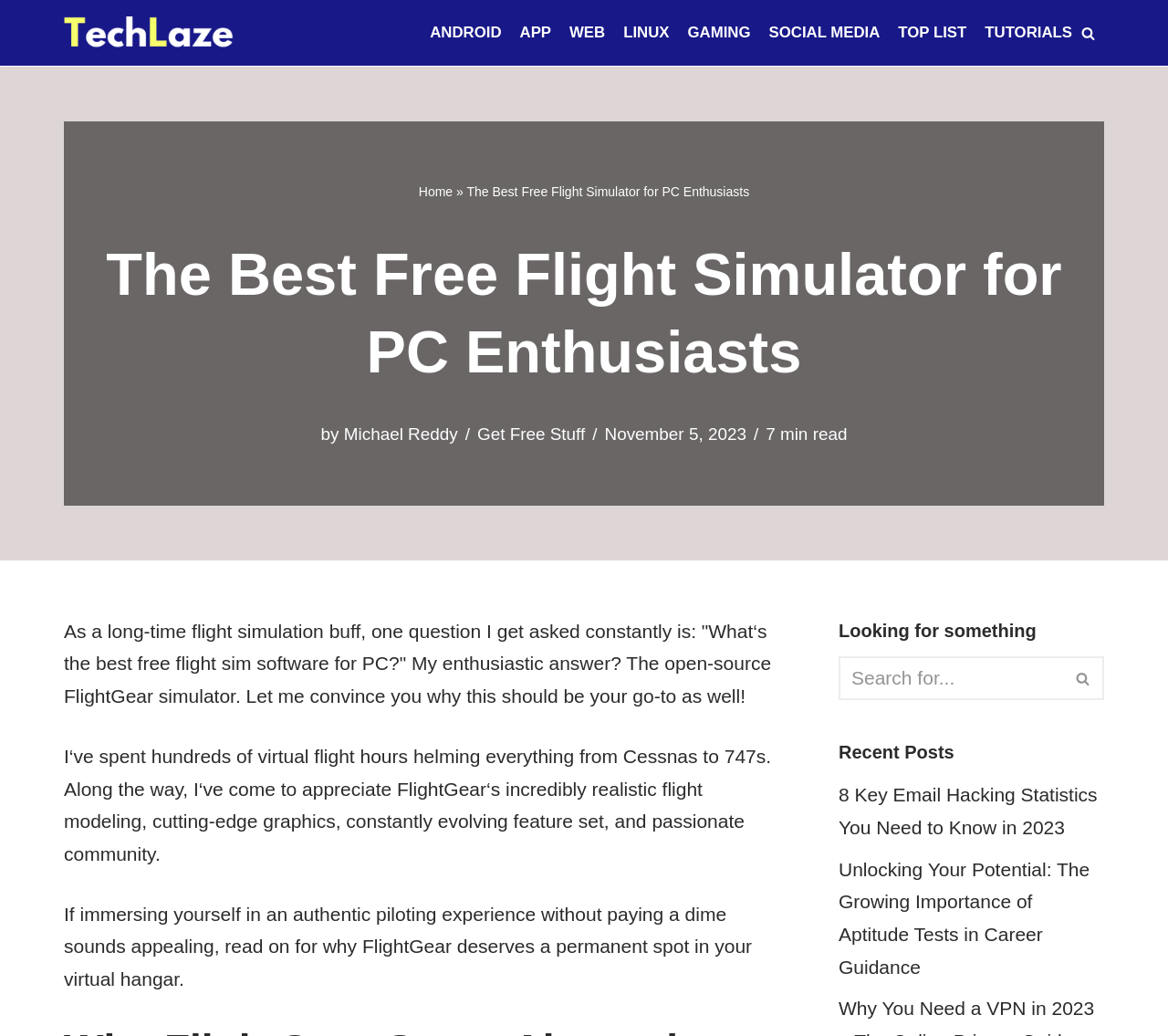Please specify the bounding box coordinates of the clickable region necessary for completing the following instruction: "Read the article by Michael Reddy". The coordinates must consist of four float numbers between 0 and 1, i.e., [left, top, right, bottom].

[0.294, 0.41, 0.392, 0.428]